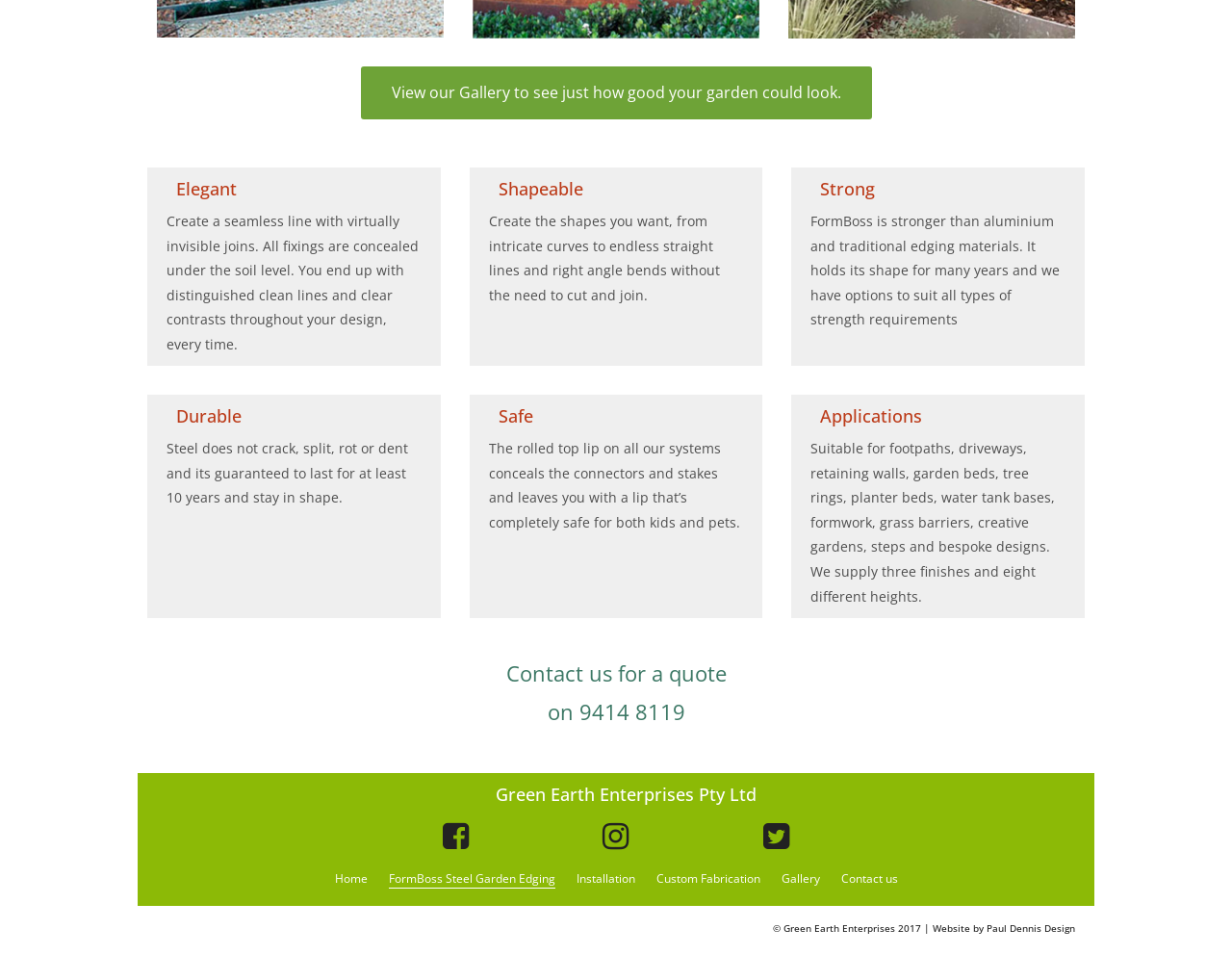What are the key features of FormBoss? Observe the screenshot and provide a one-word or short phrase answer.

Elegant, Shapeable, Strong, Durable, Safe